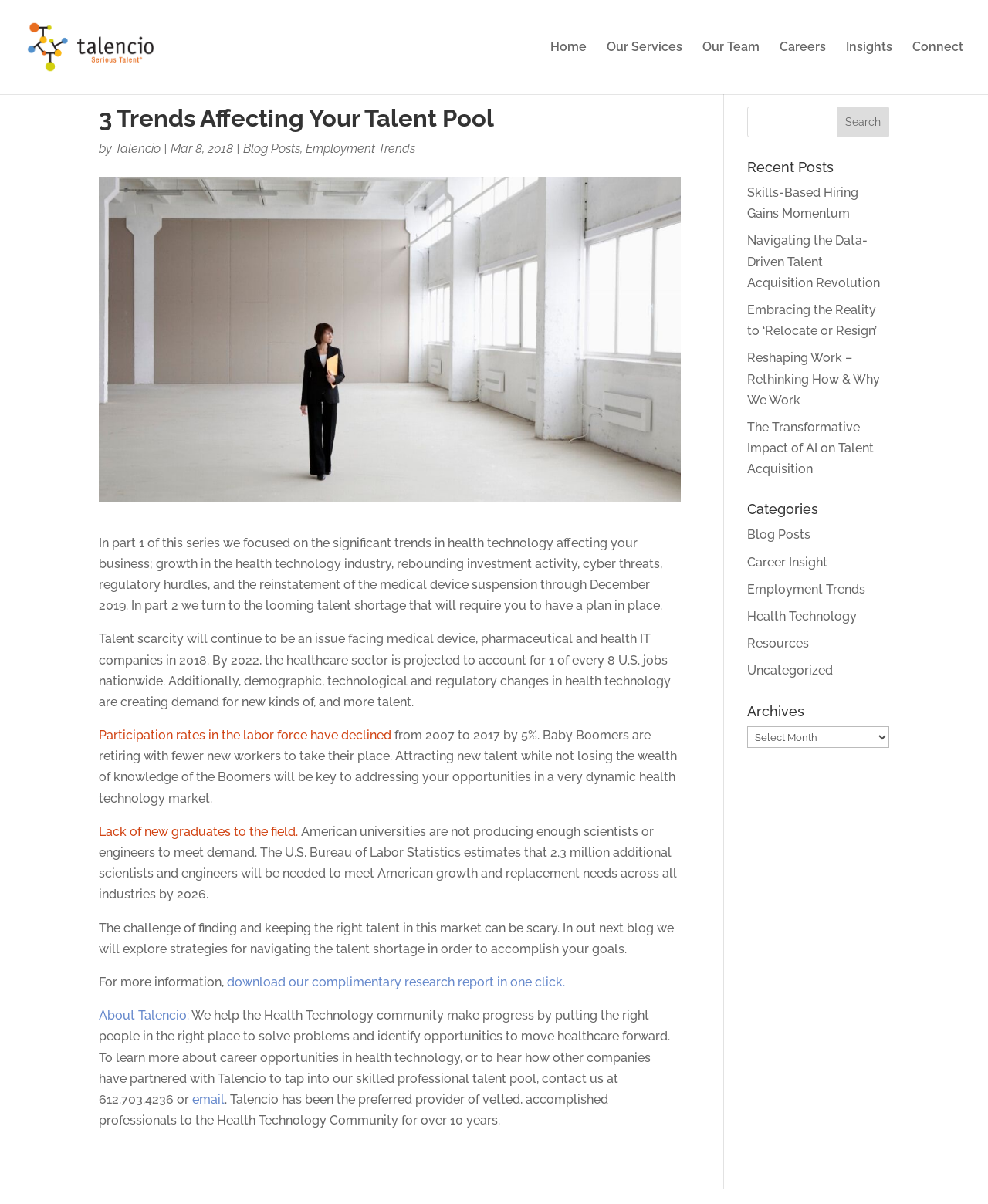Create a detailed narrative of the webpage’s visual and textual elements.

This webpage is about Talencio, a company that provides talent acquisition services to the health technology industry. At the top of the page, there is a navigation menu with links to "Home", "Our Services", "Our Team", "Careers", "Insights", and "Connect". Below the navigation menu, there is a large article section that takes up most of the page. The article is titled "3 Trends Affecting Your Talent Pool" and is written by Talencio. The article discusses the challenges of finding and keeping the right talent in the health technology industry, specifically the looming talent shortage.

To the left of the article title, there is a small image of a business lady in a clean room. Below the title, there is a brief description of the article, followed by a series of paragraphs that discuss the trends affecting the talent pool. The paragraphs are separated by blank lines, making it easy to read.

On the right side of the page, there is a search bar with a "Search" button. Below the search bar, there are three sections: "Recent Posts", "Categories", and "Archives". The "Recent Posts" section lists five links to recent blog posts, including "Skills-Based Hiring Gains Momentum" and "The Transformative Impact of AI on Talent Acquisition". The "Categories" section lists eight links to different categories, including "Blog Posts", "Career Insight", and "Health Technology". The "Archives" section has a dropdown menu that allows users to select a specific month or year to view archived posts.

At the very bottom of the page, there are five social media links, represented by icons, that allow users to share the article on different platforms.